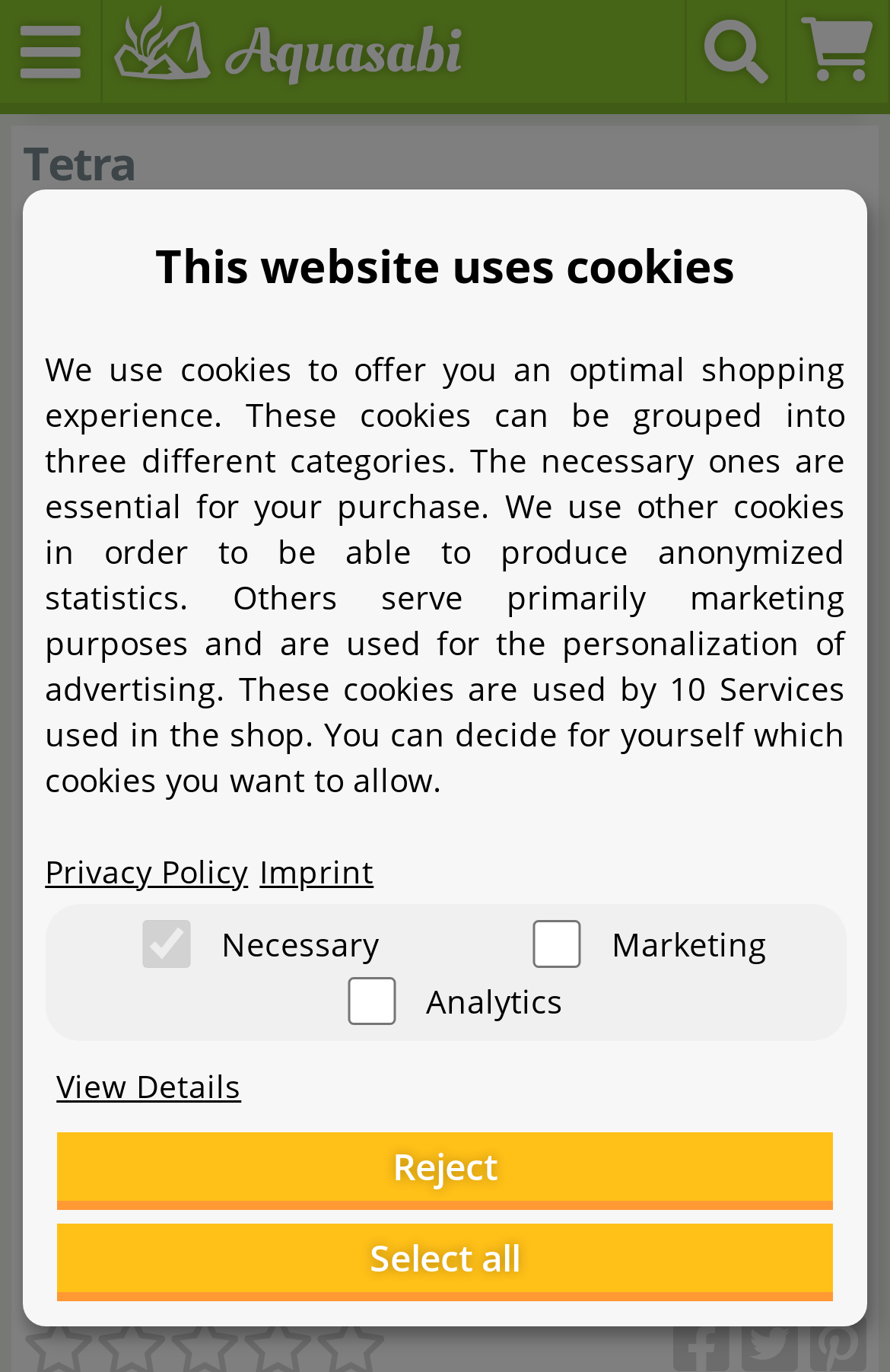Give a comprehensive overview of the webpage, including key elements.

The webpage is about the Tetra GC Comfort Floor Cleaner, a product offered by Aquasabi, an aquascaping shop. At the top left, there is a button to toggle navigation, and next to it, there are three links represented by icons. On the top right, there are three more links, also represented by icons.

Below the top navigation, the page displays the product title "Tetra - Gravel Cleaner - GC 30" in a prominent position. Underneath the title, there is a group of elements that includes an image of the product, a tab list, and a static text "This website uses cookies".

The image of the product takes up most of the space in this group, and the tab list is positioned below it. The static text about cookies is placed above the image, slightly to the right.

Further down the page, there is a paragraph of text that explains how the website uses cookies, including their purpose and categorization. Below this text, there are two links to the "Privacy Policy" and "Imprint" pages.

Underneath the text about cookies, there are three checkboxes for selecting the types of cookies to allow: "Necessary", "Marketing", and "Analytics". The "Necessary" checkbox is disabled and checked by default.

At the bottom of the page, there are three buttons: "View Details", "Reject", and "Select all". These buttons are aligned to the left and are likely related to the cookie settings.